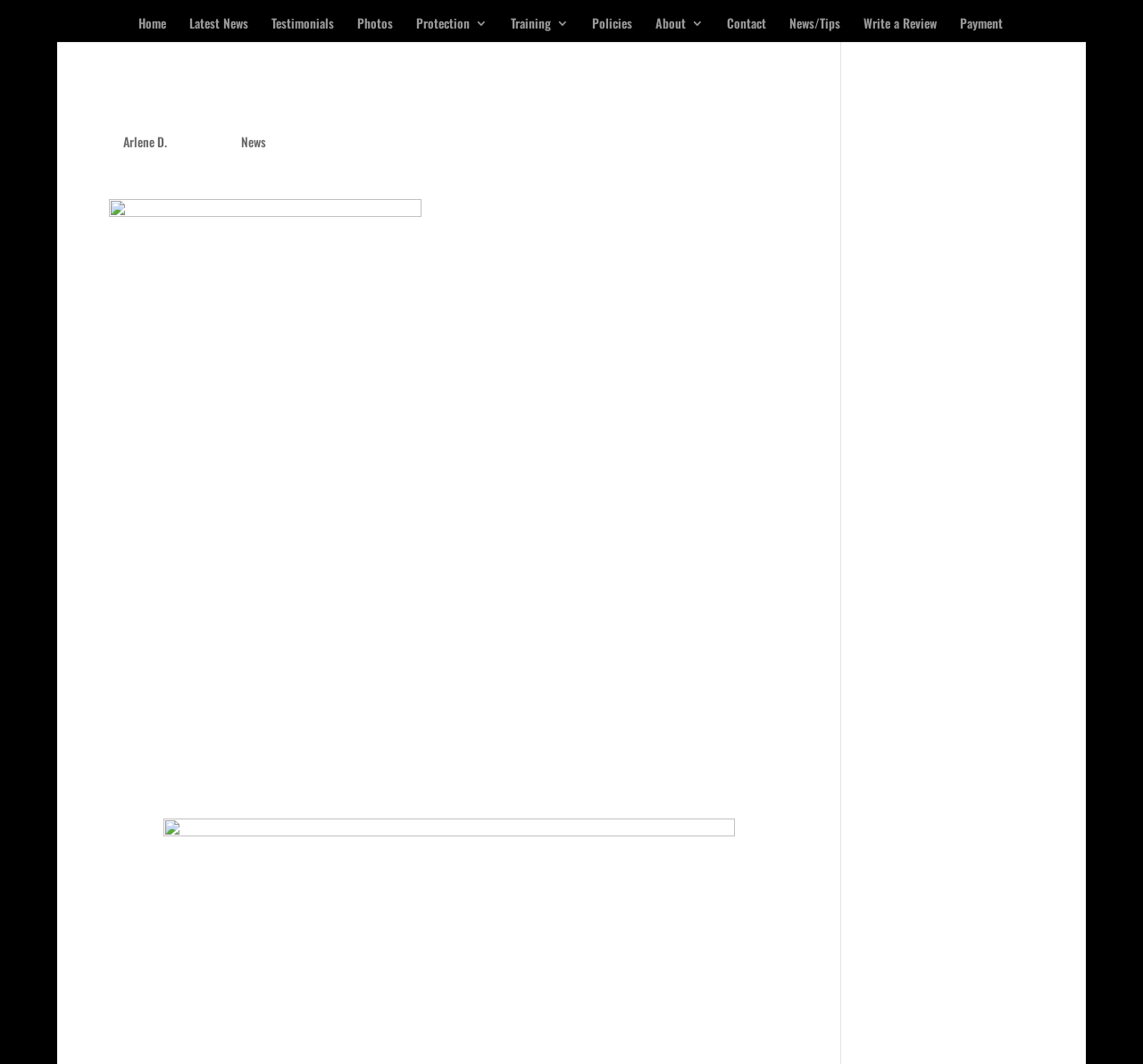Please specify the bounding box coordinates of the clickable region to carry out the following instruction: "Click on Home". The coordinates should be four float numbers between 0 and 1, in the format [left, top, right, bottom].

[0.121, 0.016, 0.145, 0.04]